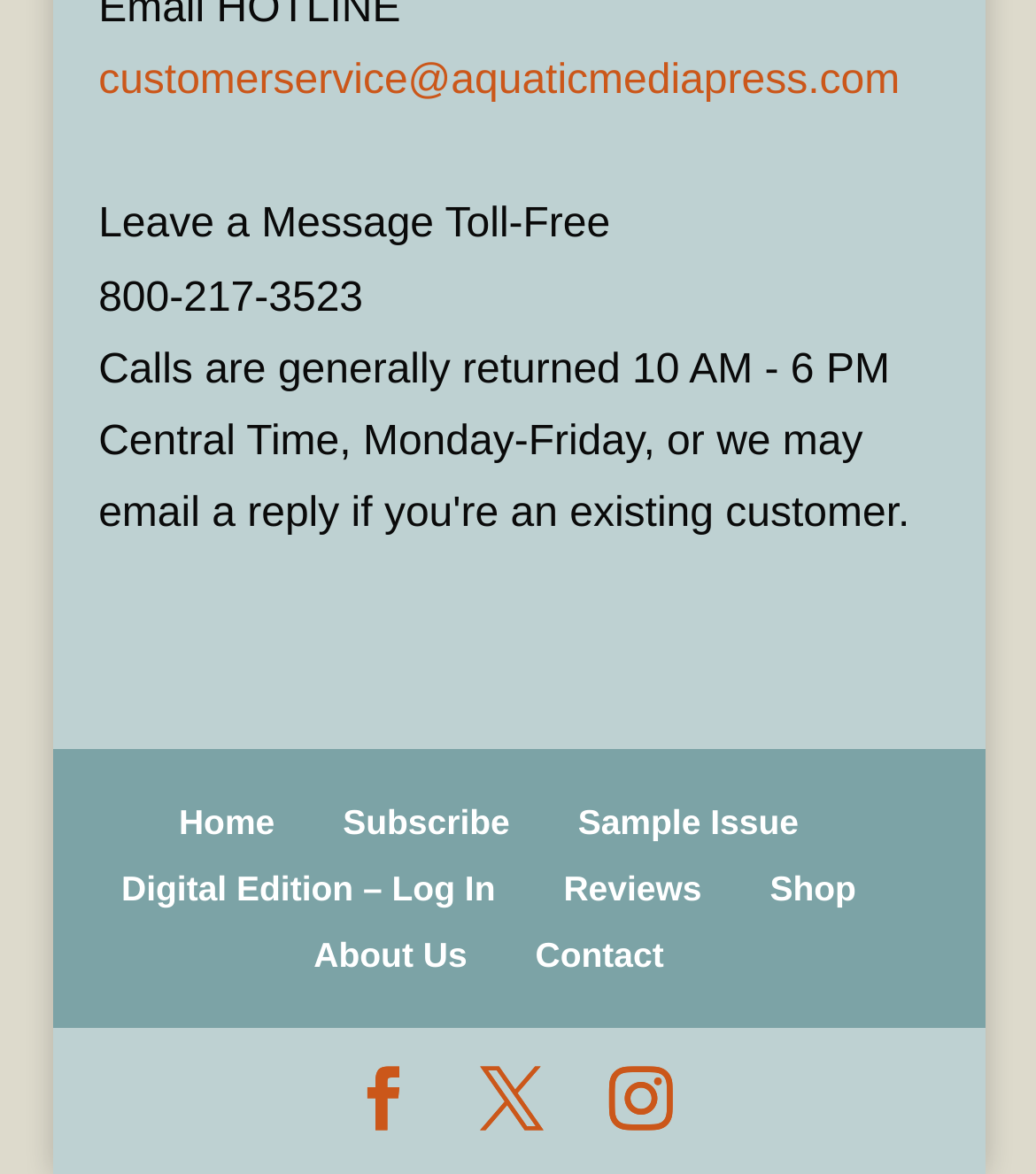Reply to the question with a single word or phrase:
How many main navigation links are available?

7